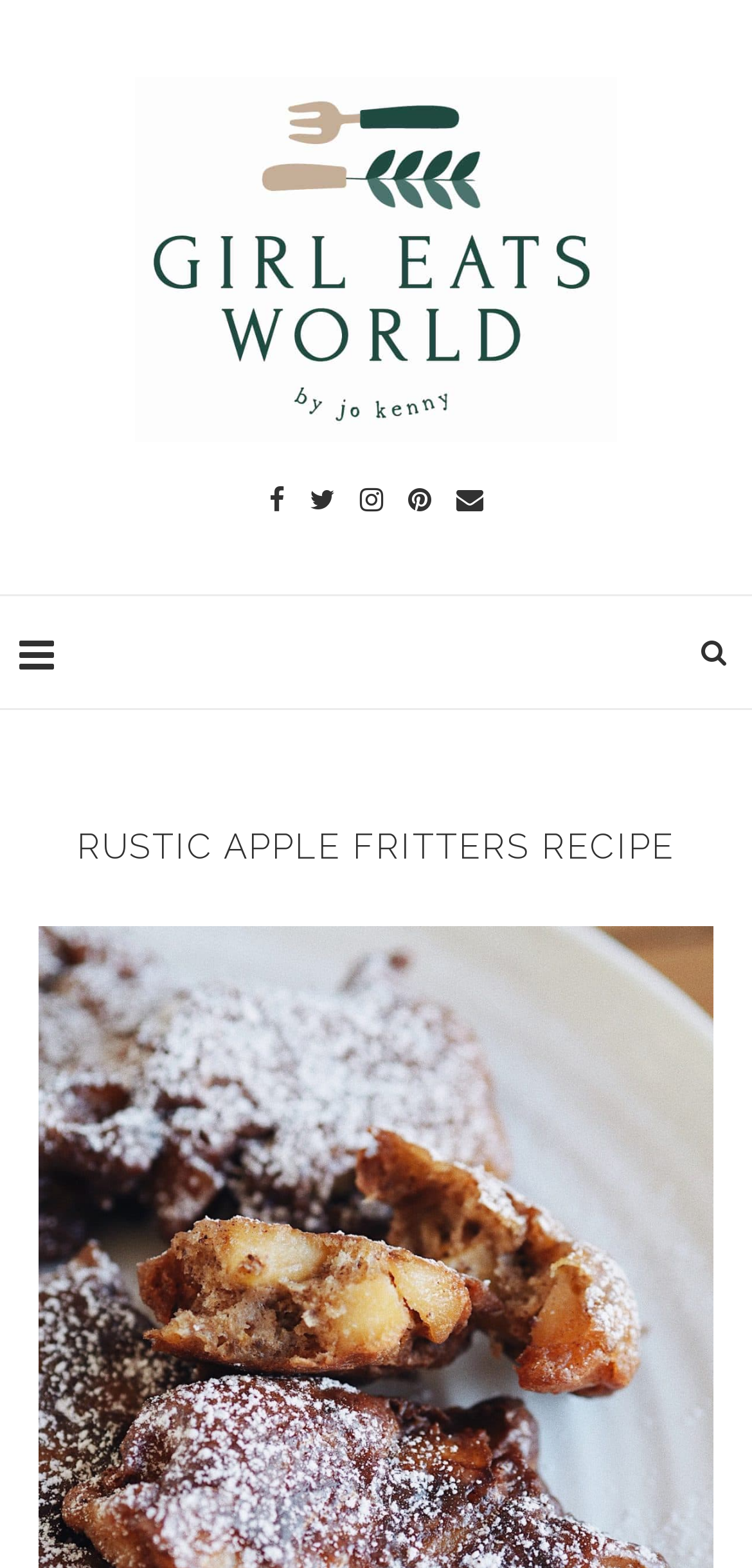Can you find and provide the main heading text of this webpage?

RUSTIC APPLE FRITTERS RECIPE